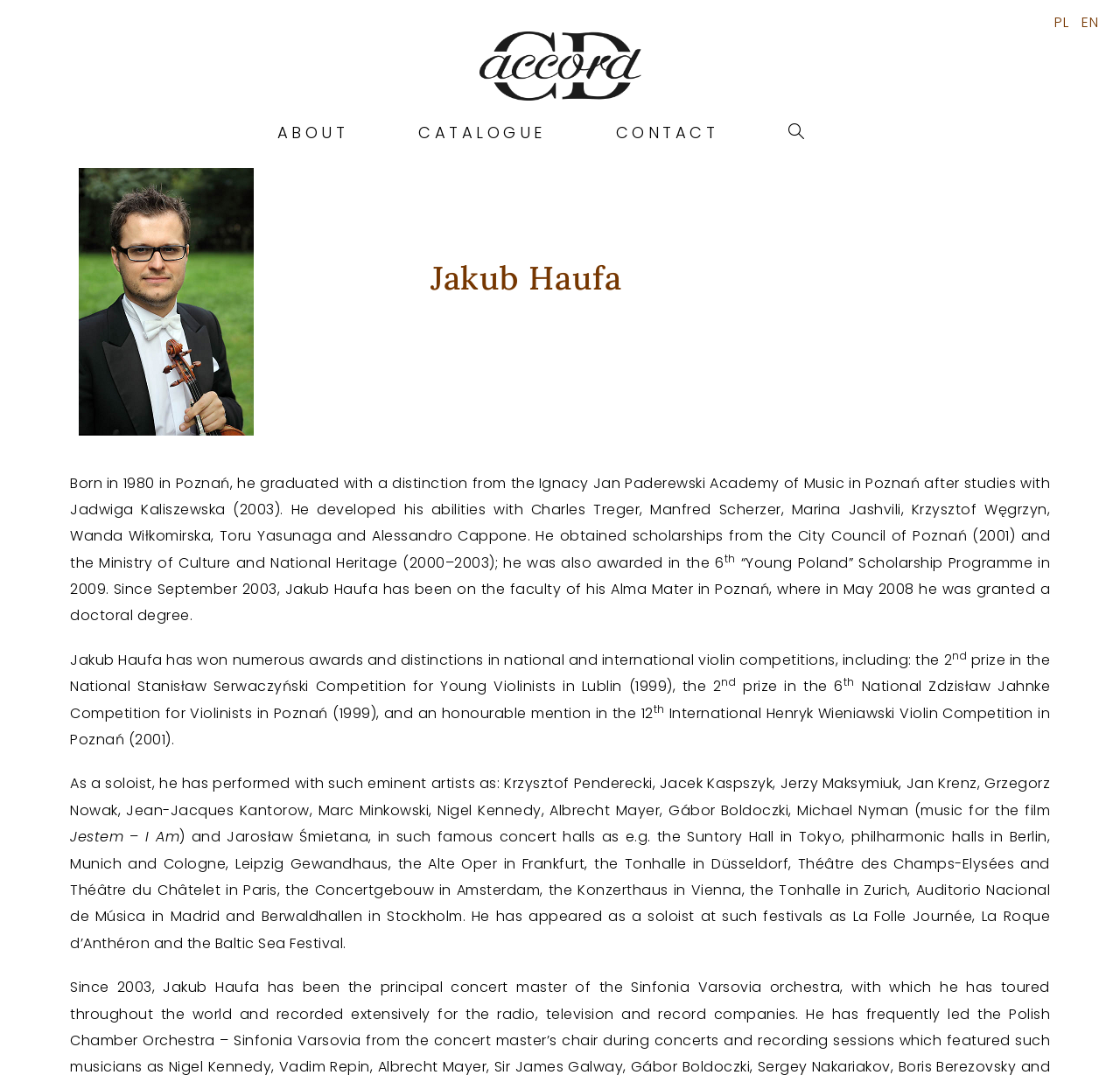Determine the bounding box for the described UI element: "CATALOGUE".

[0.358, 0.107, 0.534, 0.14]